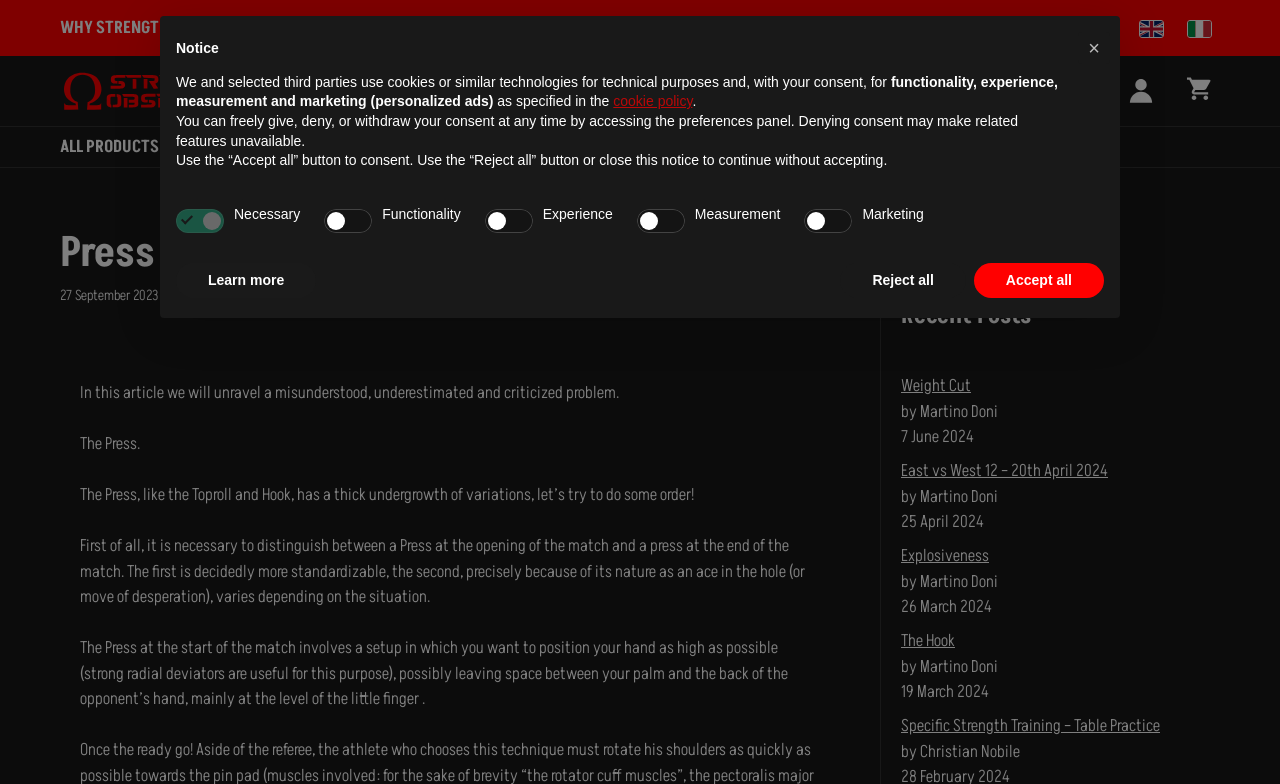Locate the bounding box coordinates of the area where you should click to accomplish the instruction: "Search for products".

[0.343, 0.084, 0.862, 0.148]